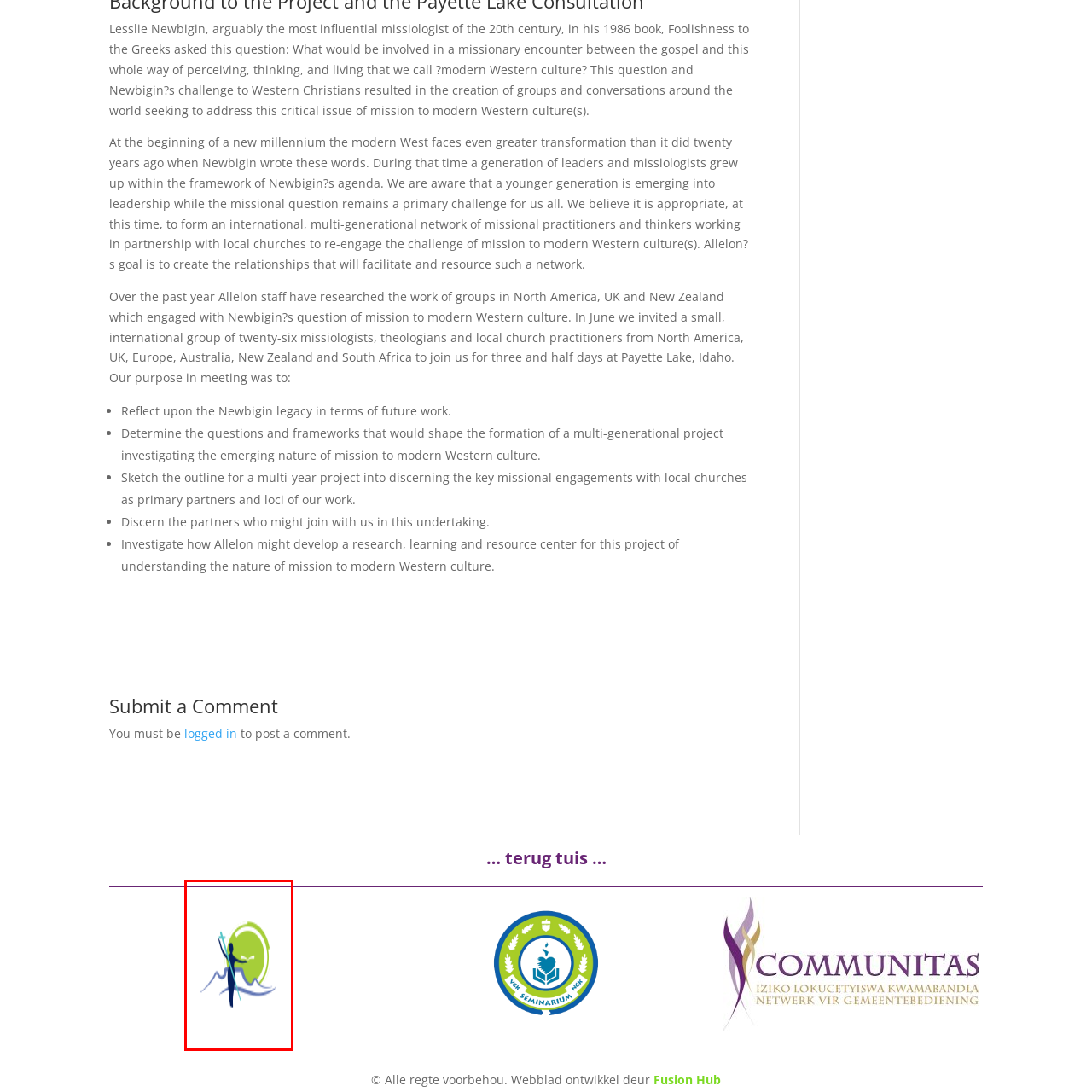Pay attention to the image encircled in red and give a thorough answer to the subsequent question, informed by the visual details in the image:
What is the abstract representation surrounding the figure?

The vibrant greens and softer hues surrounding the figure in the center of the image create an abstract representation of mountains or hills, suggesting a connection to the natural world and the journey of discovery.